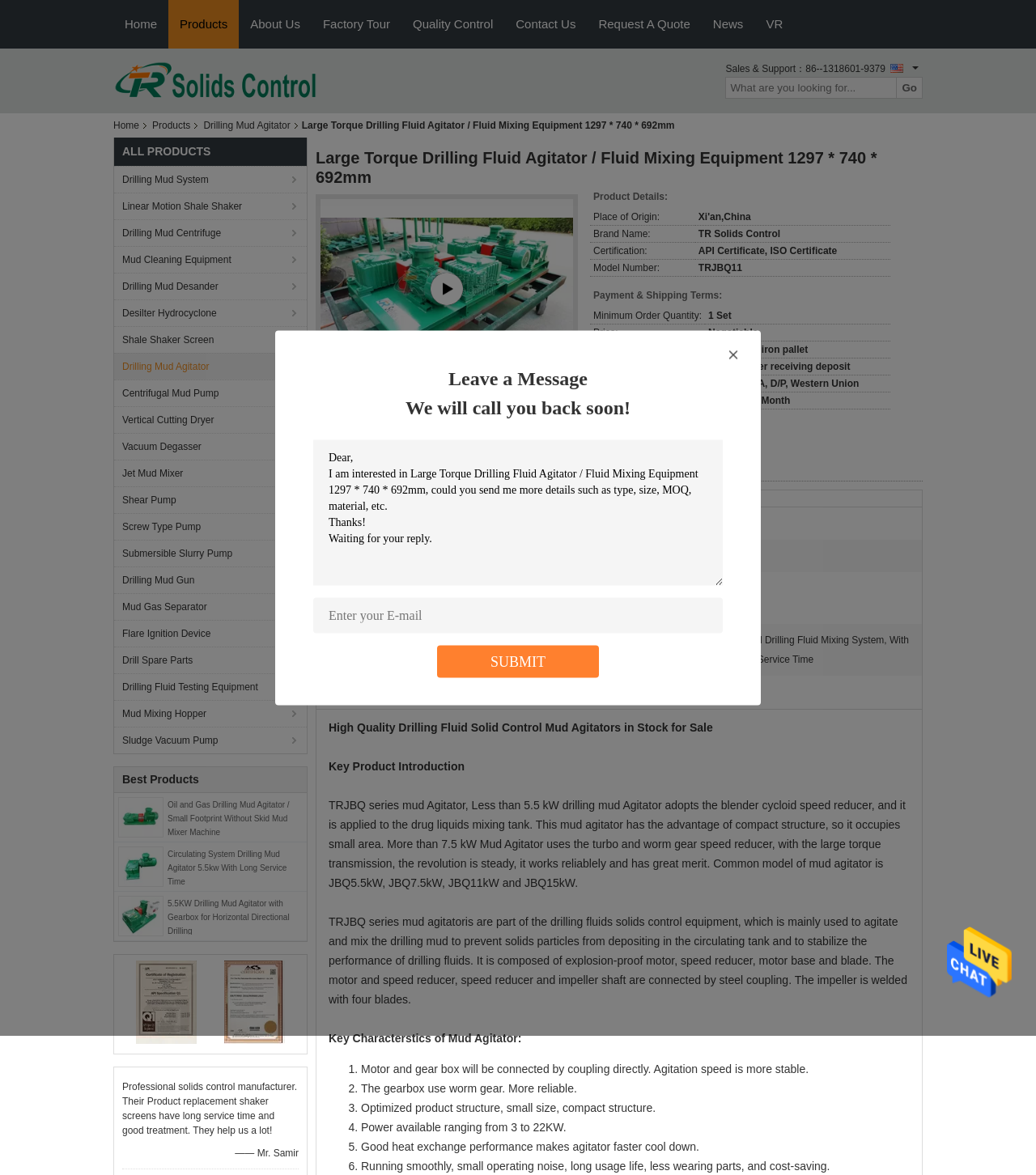What is the company name?
Using the visual information, reply with a single word or short phrase.

Xi'an TianRui Petroleum Machinery Equipment Co., Ltd.